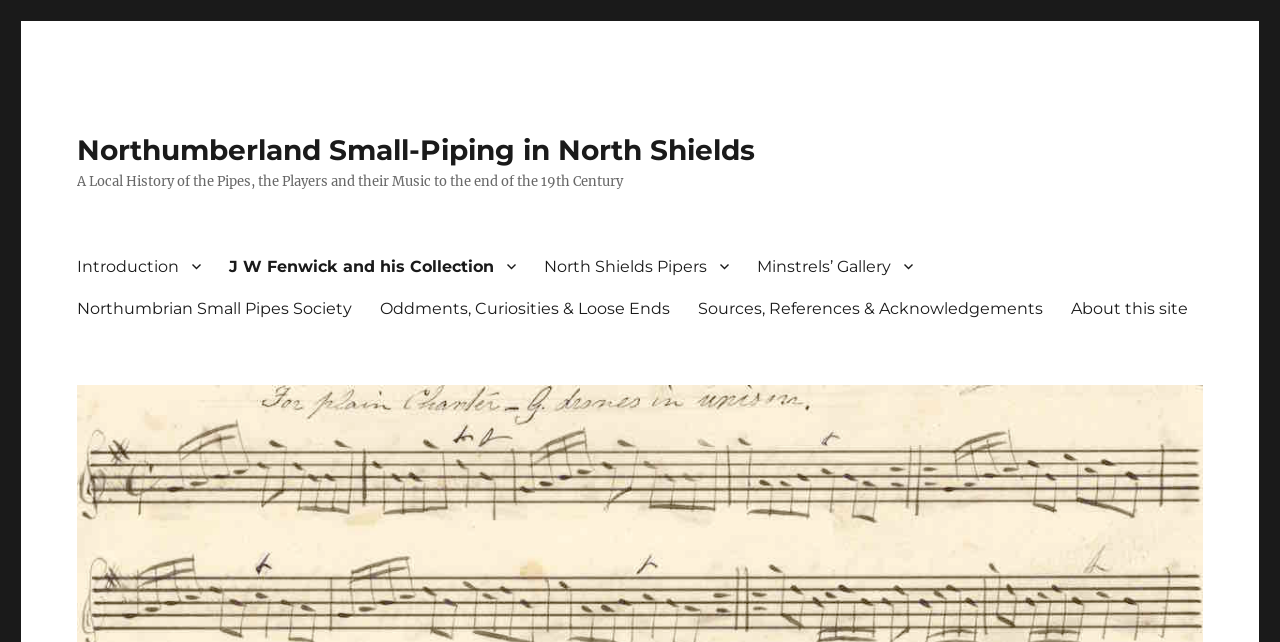Please determine the bounding box coordinates of the area that needs to be clicked to complete this task: 'view J W Fenwick and his Collection'. The coordinates must be four float numbers between 0 and 1, formatted as [left, top, right, bottom].

[0.168, 0.382, 0.414, 0.447]